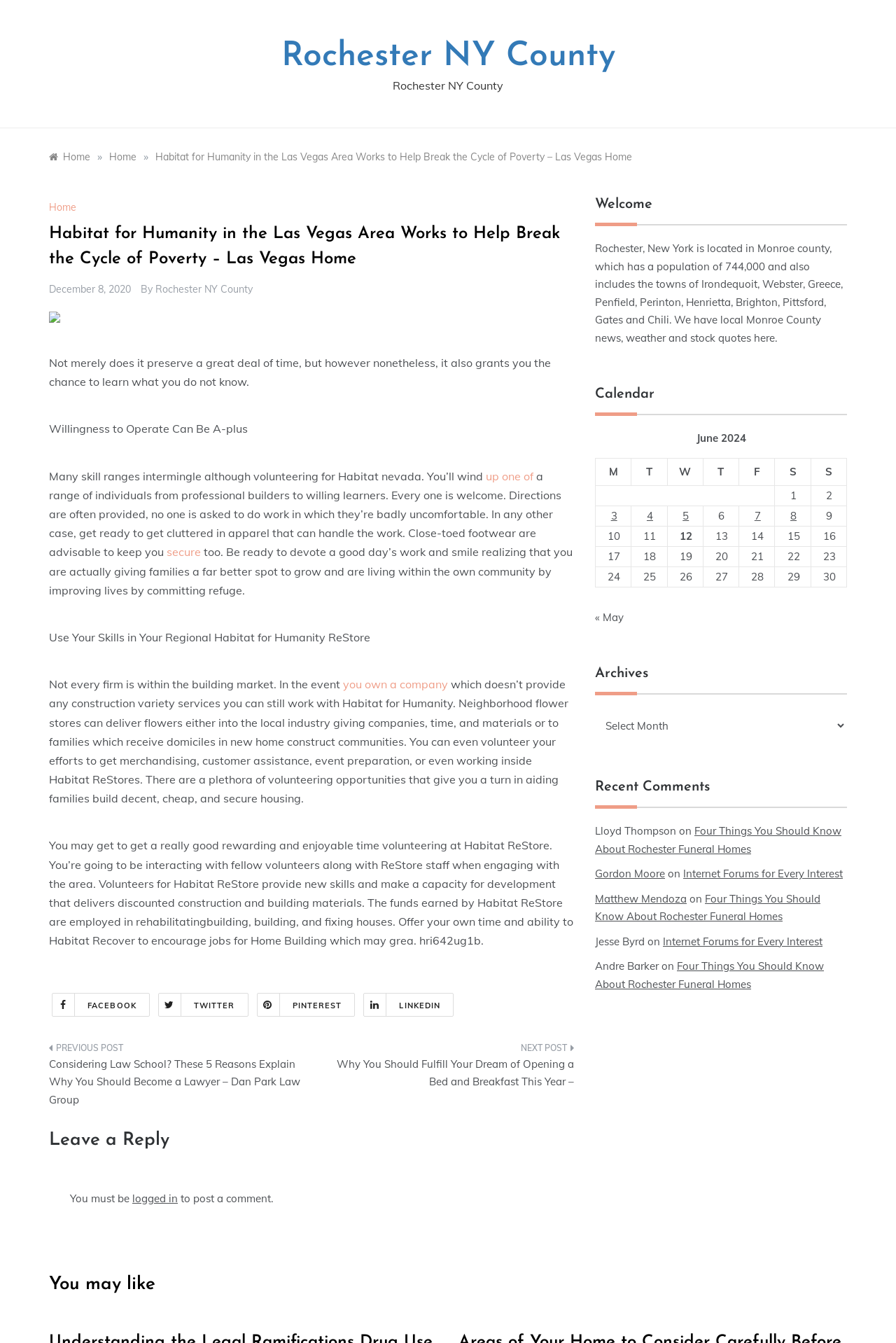From the webpage screenshot, identify the region described by Home. Provide the bounding box coordinates as (top-left x, top-left y, bottom-right x, bottom-right y), with each value being a floating point number between 0 and 1.

[0.055, 0.15, 0.089, 0.159]